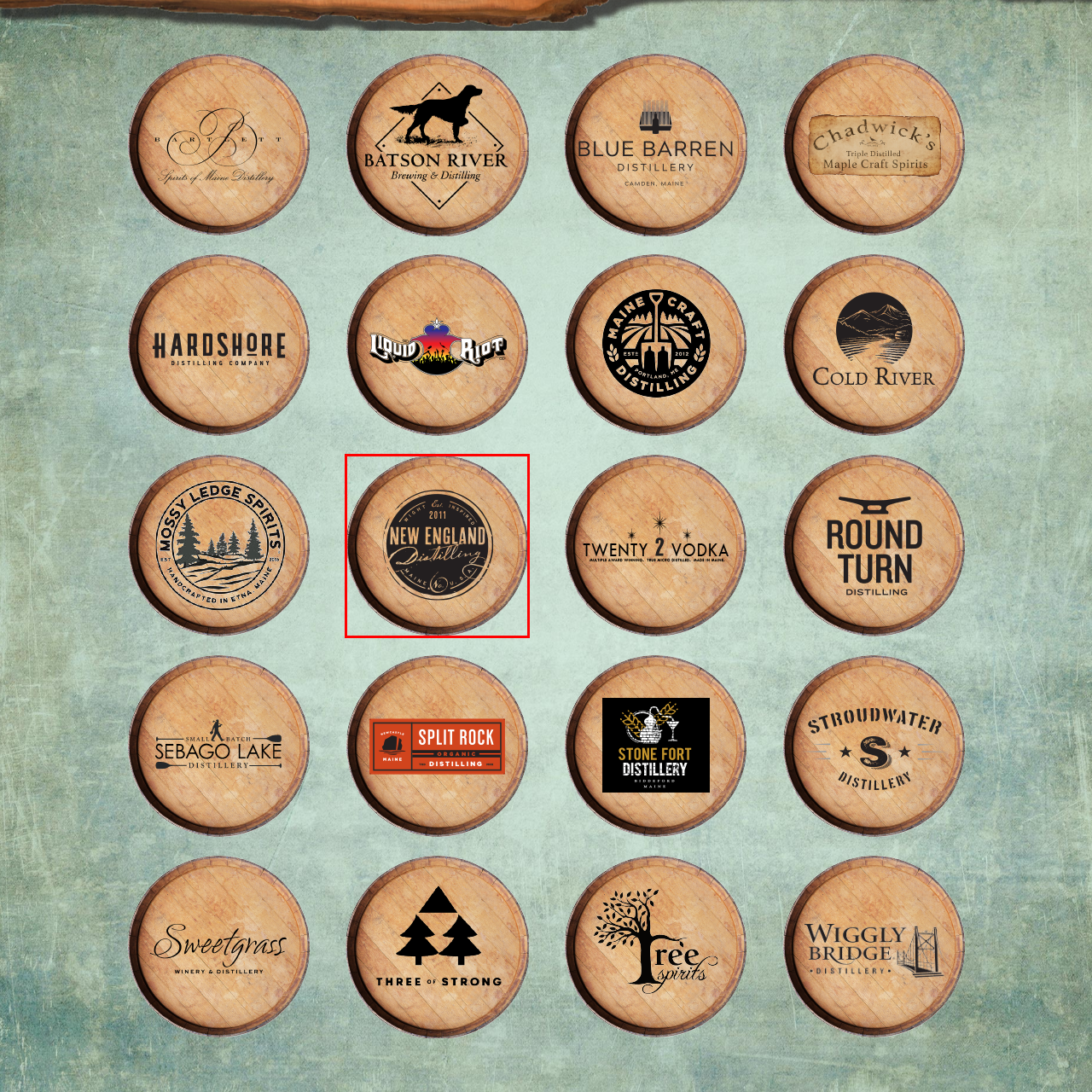What type of feel does the logo design evoke?
Look at the section marked by the red bounding box and provide a single word or phrase as your answer.

Vintage, artisan